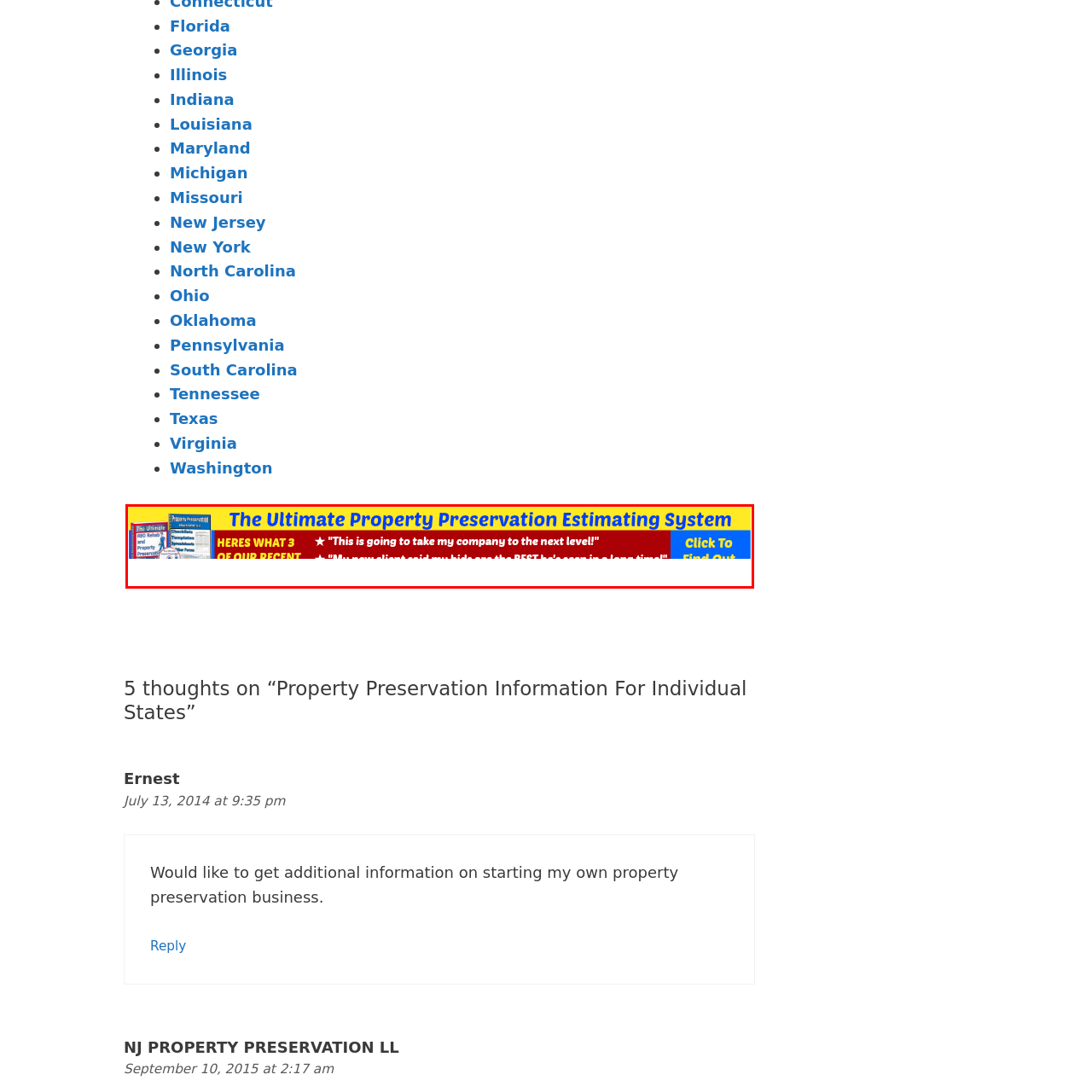Give an in-depth explanation of the image captured within the red boundary.

The image features a promotional banner for "The Ultimate Property Preservation Estimating System," highlighted with a vibrant yellow background that captures attention. The banner showcases key testimonials emphasizing the effectiveness of the system, such as quotes like "This is going to take my company to the next level!" and "I've never tried anything this efficient in a long time!" These quotes serve to build credibility and encourage potential users to consider the product. The bottom of the banner includes a call-to-action button labeled "Click To Find Out," inviting viewers to learn more about the offering, further enticing them with the promise of improvement in their business processes. The overall design aims to attract property preservation professionals looking for innovative solutions.